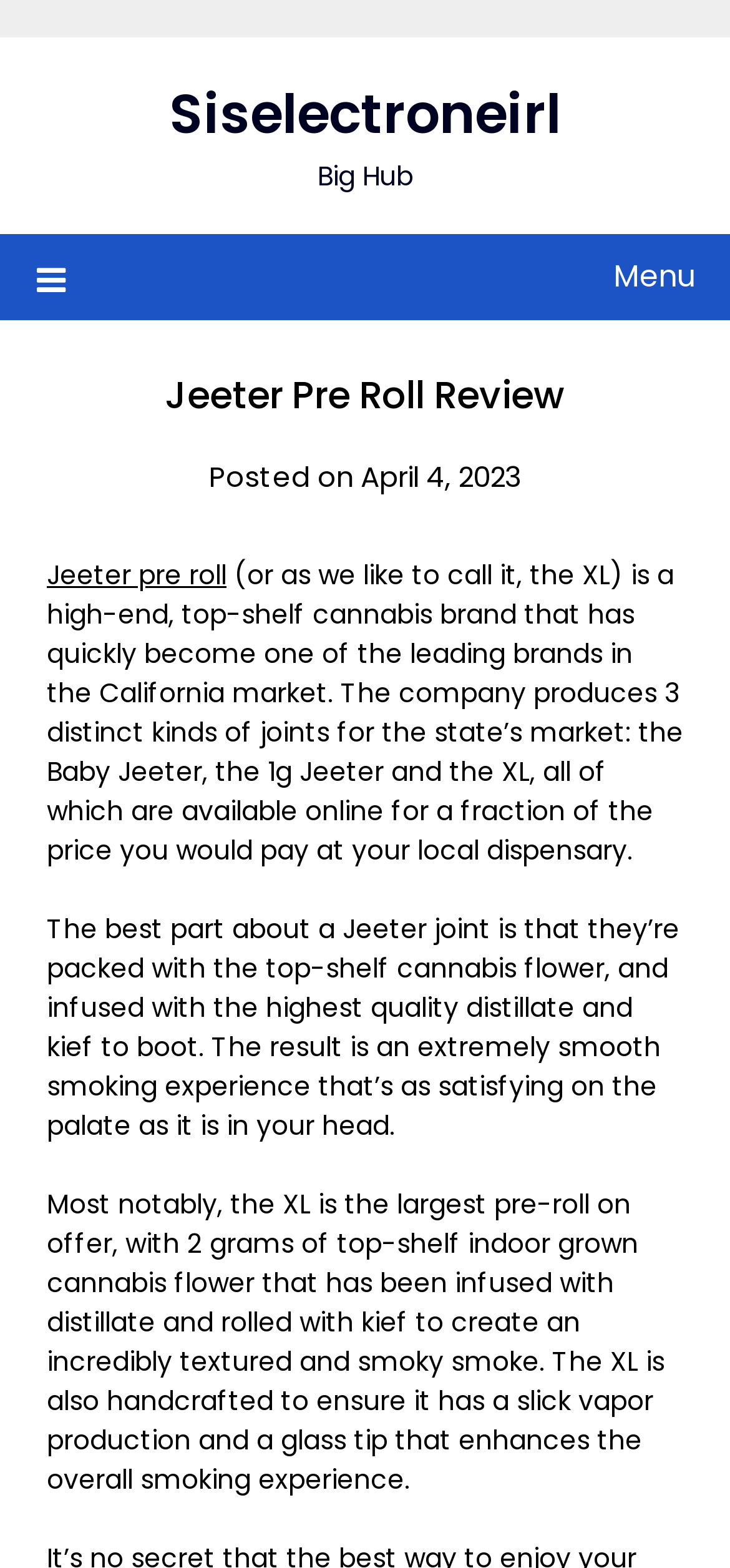For the following element description, predict the bounding box coordinates in the format (top-left x, top-left y, bottom-right x, bottom-right y). All values should be floating point numbers between 0 and 1. Description: Siselectroneirl

[0.232, 0.049, 0.768, 0.097]